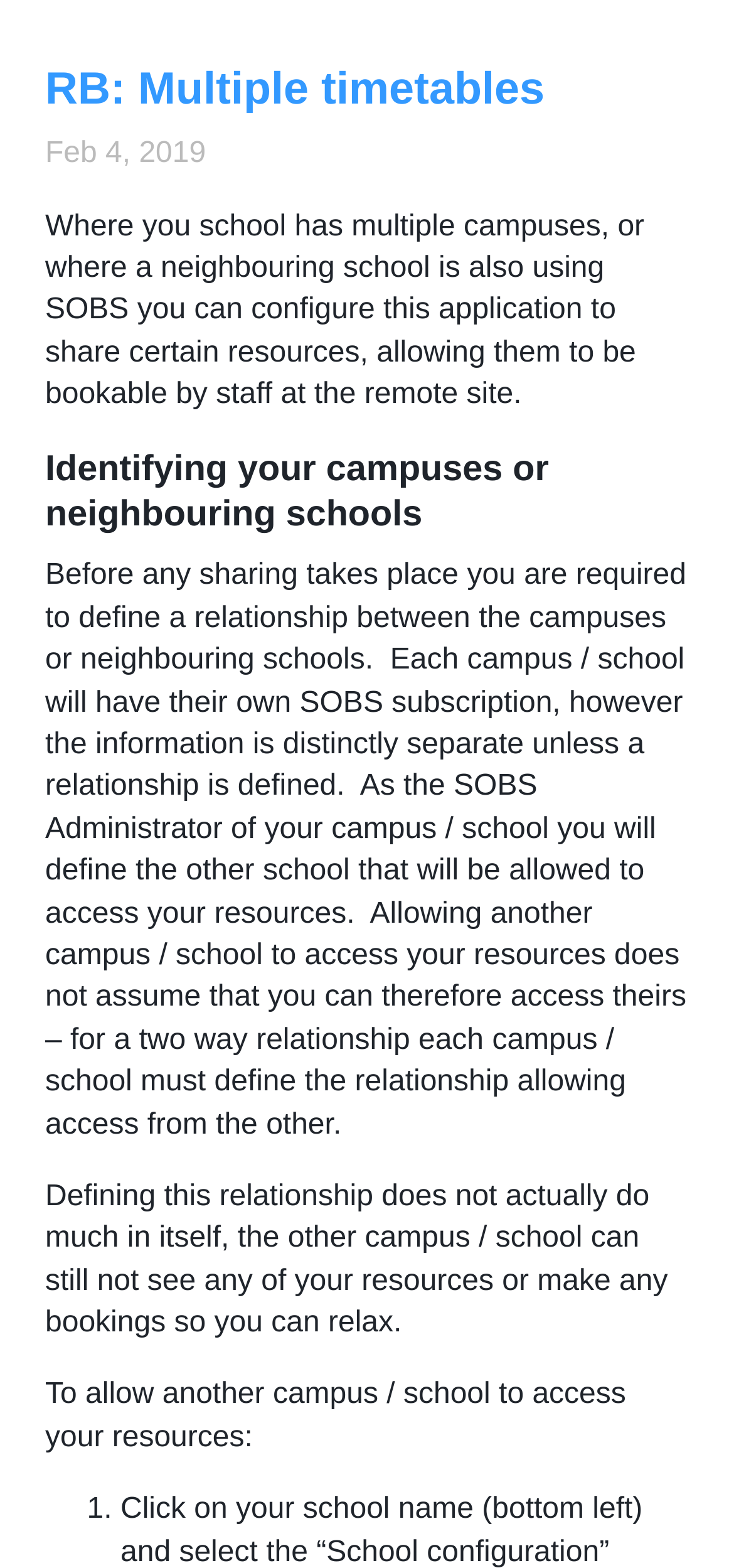How many steps are required to allow another campus or school to access resources?
Using the image, elaborate on the answer with as much detail as possible.

The webpage mentions that to allow another campus or school to access resources, one step is required, which is defining the relationship.